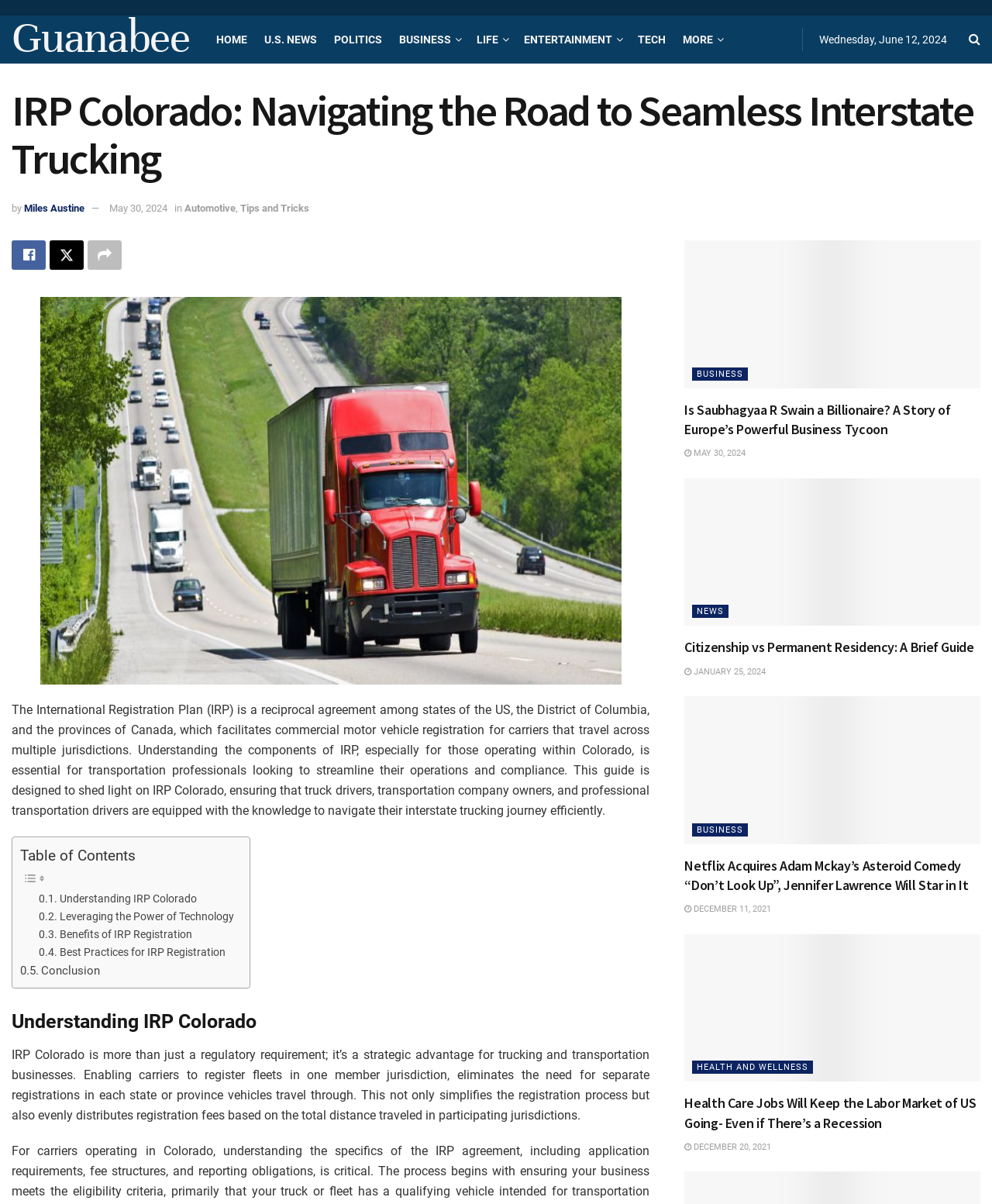Give a one-word or short phrase answer to this question: 
What is the topic of the article below the heading 'Understanding IRP Colorado'?

Strategic advantage for trucking businesses